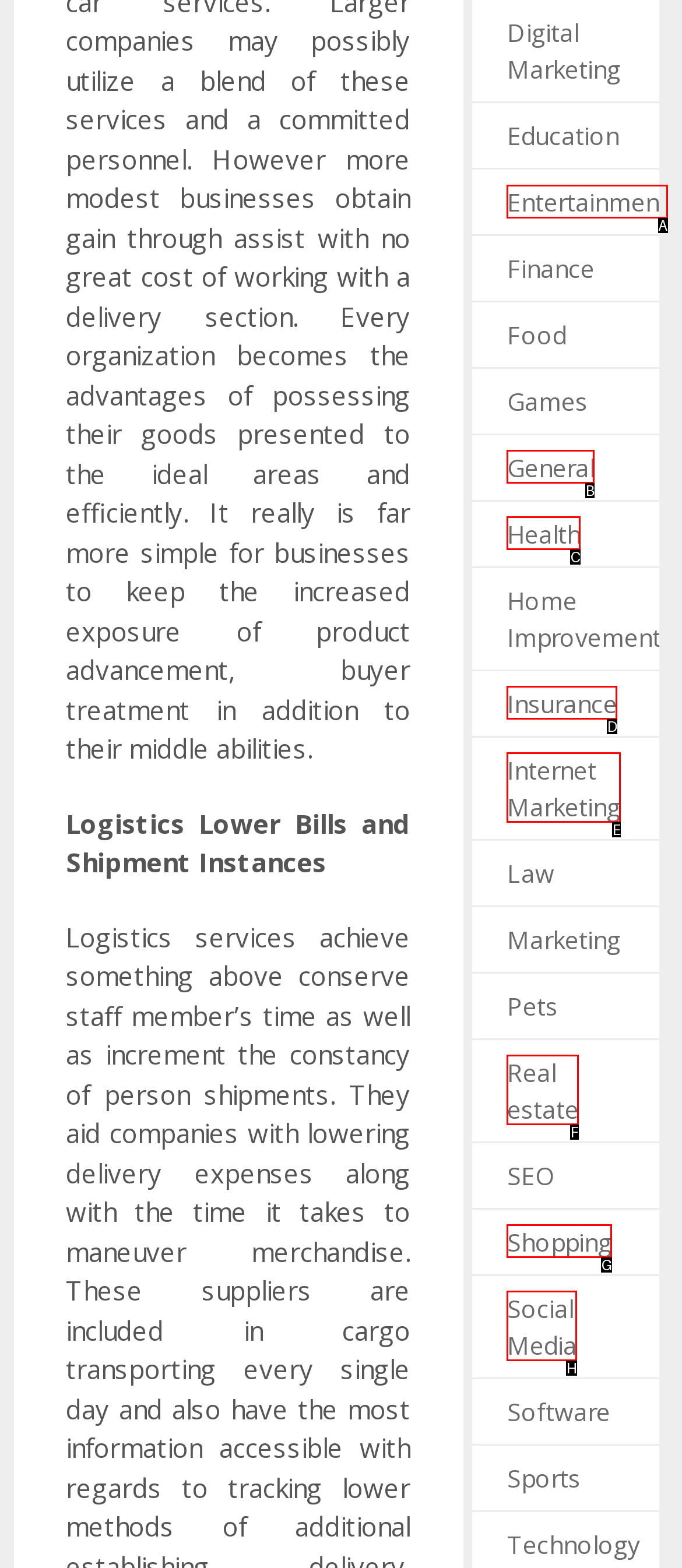Tell me the letter of the UI element to click in order to accomplish the following task: Explore Entertainment
Answer with the letter of the chosen option from the given choices directly.

A